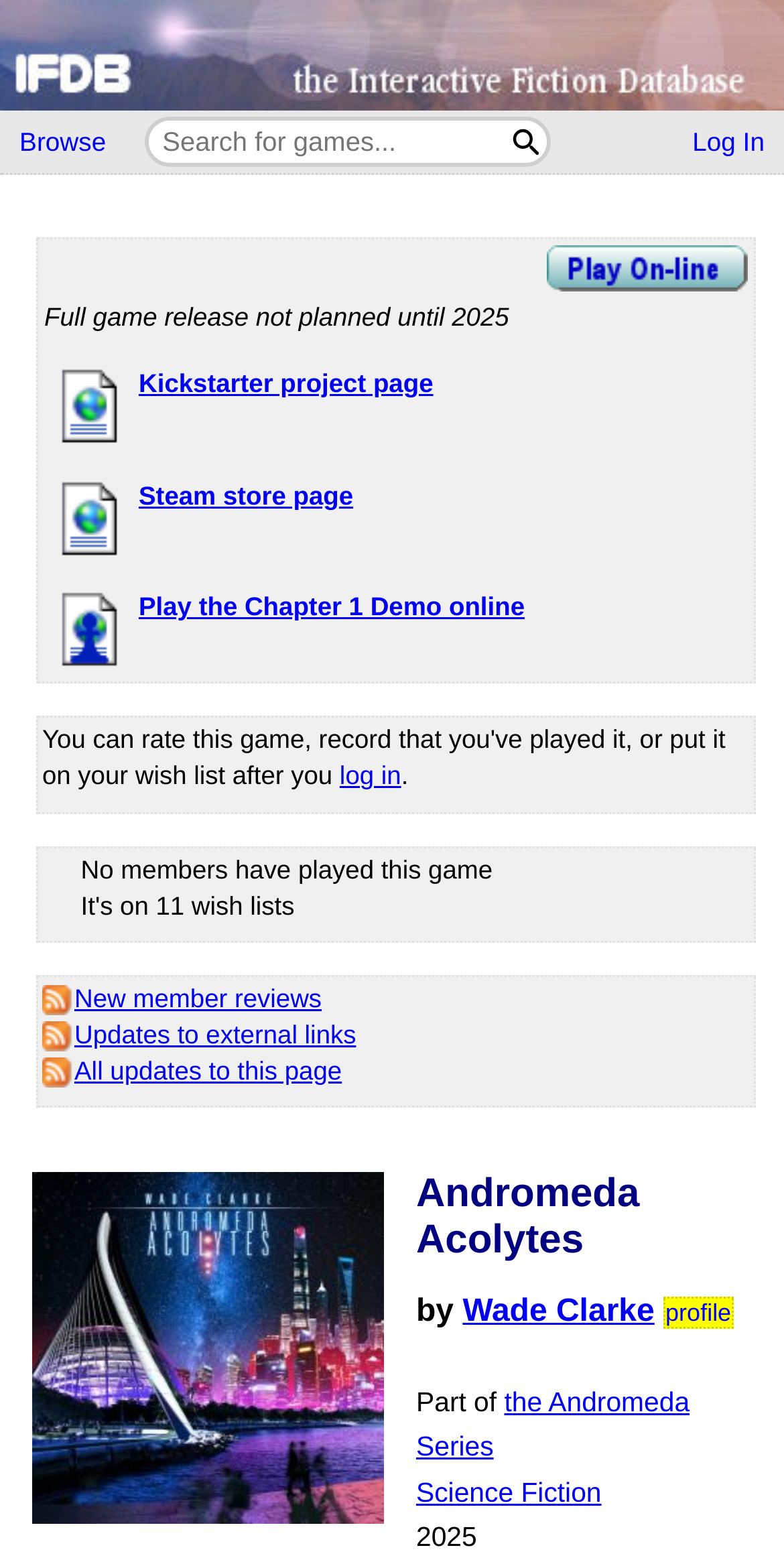Provide the bounding box coordinates of the HTML element this sentence describes: "Kickstarter project page".

[0.177, 0.236, 0.553, 0.255]